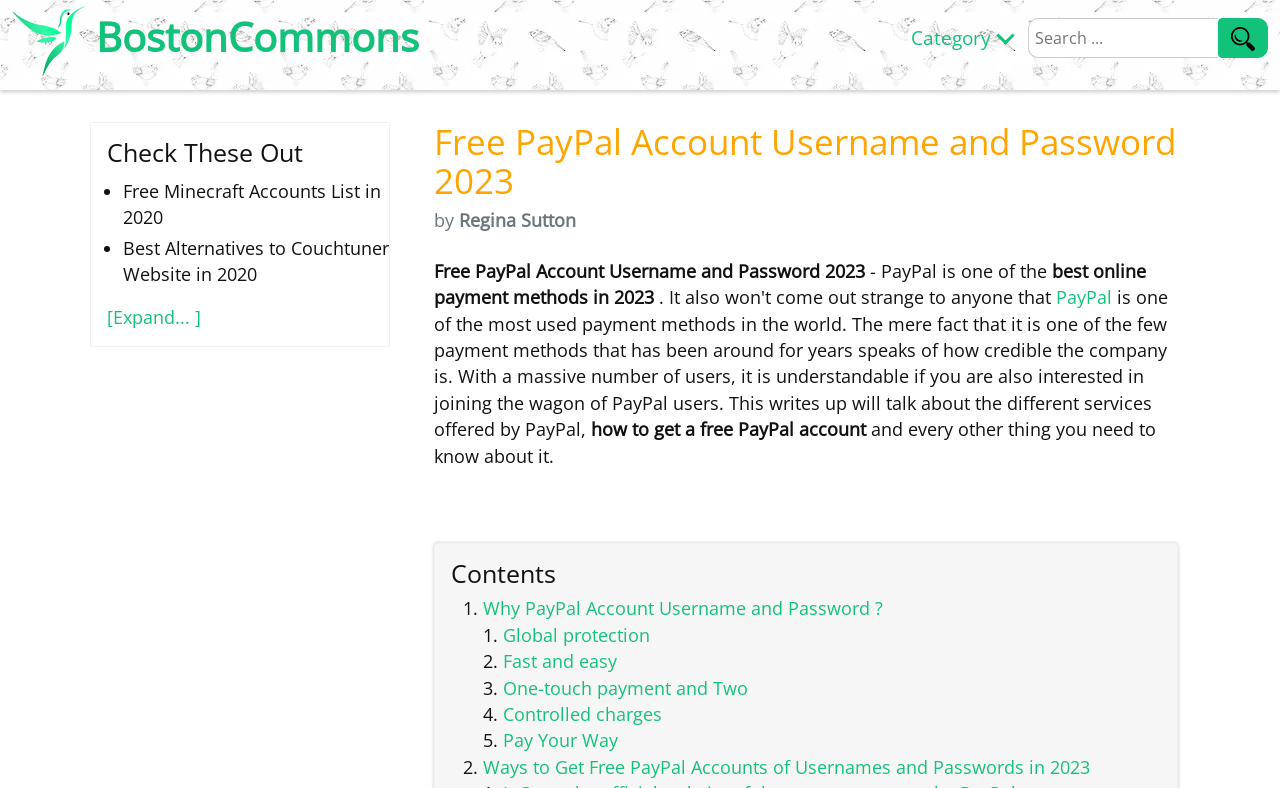Using the description "Controlled charges", locate and provide the bounding box of the UI element.

[0.393, 0.891, 0.517, 0.921]